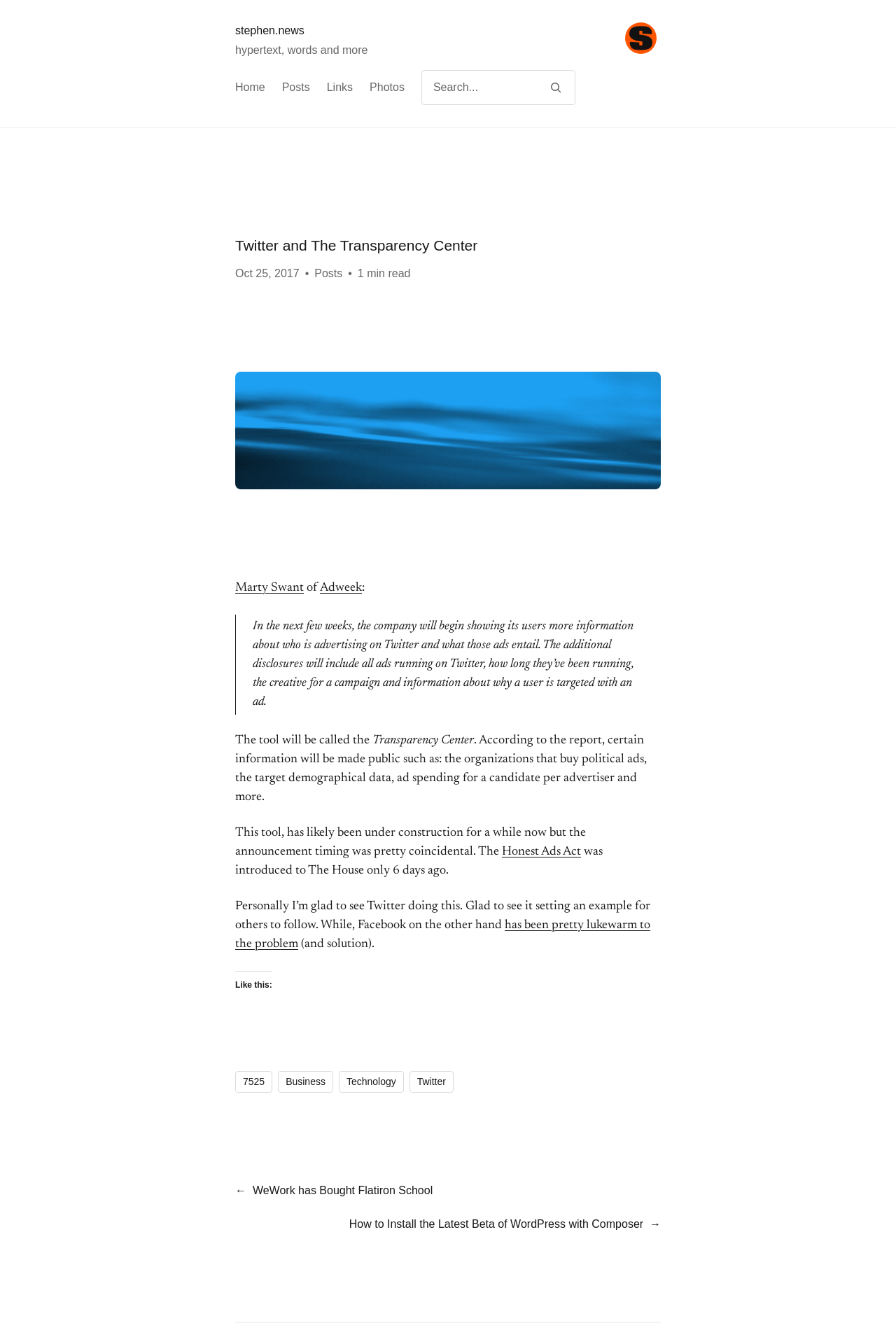Please indicate the bounding box coordinates for the clickable area to complete the following task: "Like or Reblog the post". The coordinates should be specified as four float numbers between 0 and 1, i.e., [left, top, right, bottom].

[0.262, 0.751, 0.738, 0.78]